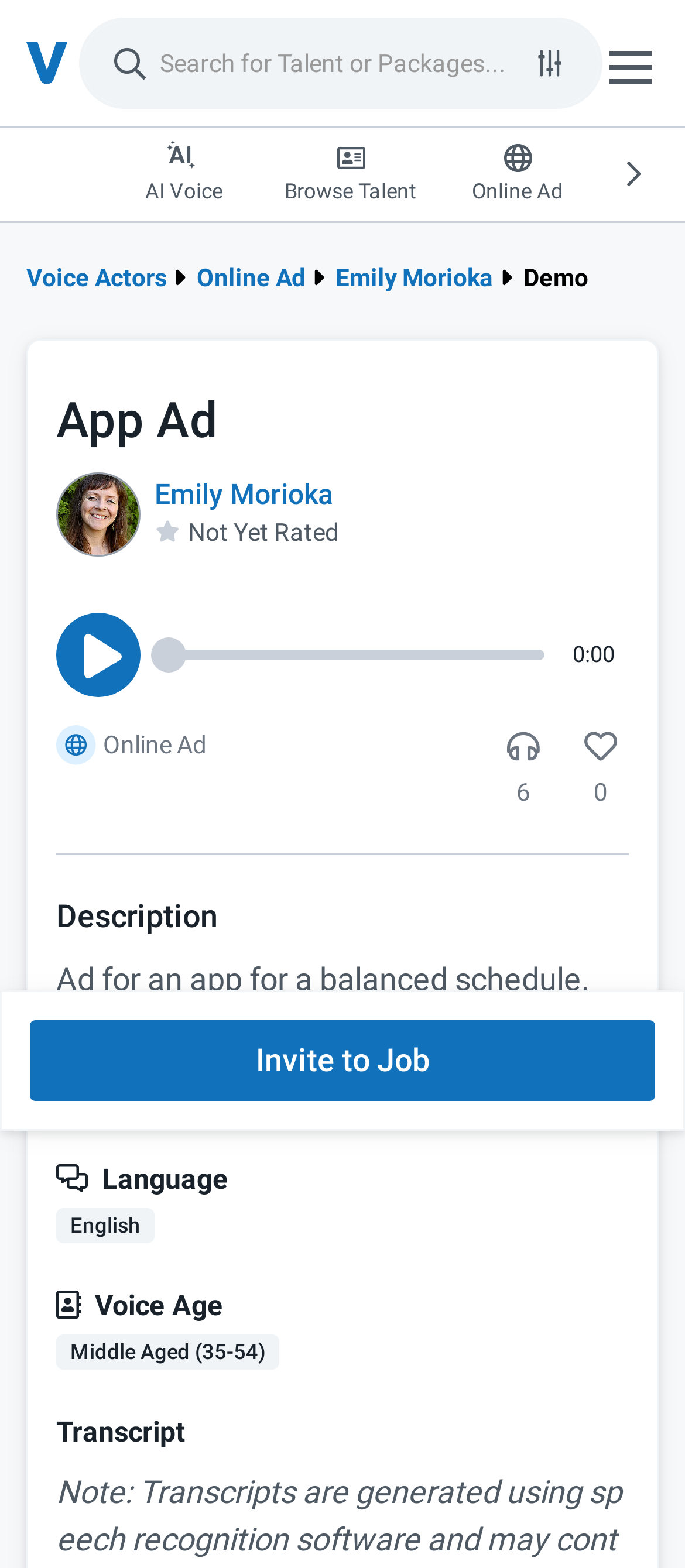What is the age range of the voice?
Please answer the question as detailed as possible.

The age range of the voice can be found in the section 'Vocal Characteristics' where it is specified as 'Middle Aged (35-54)'.